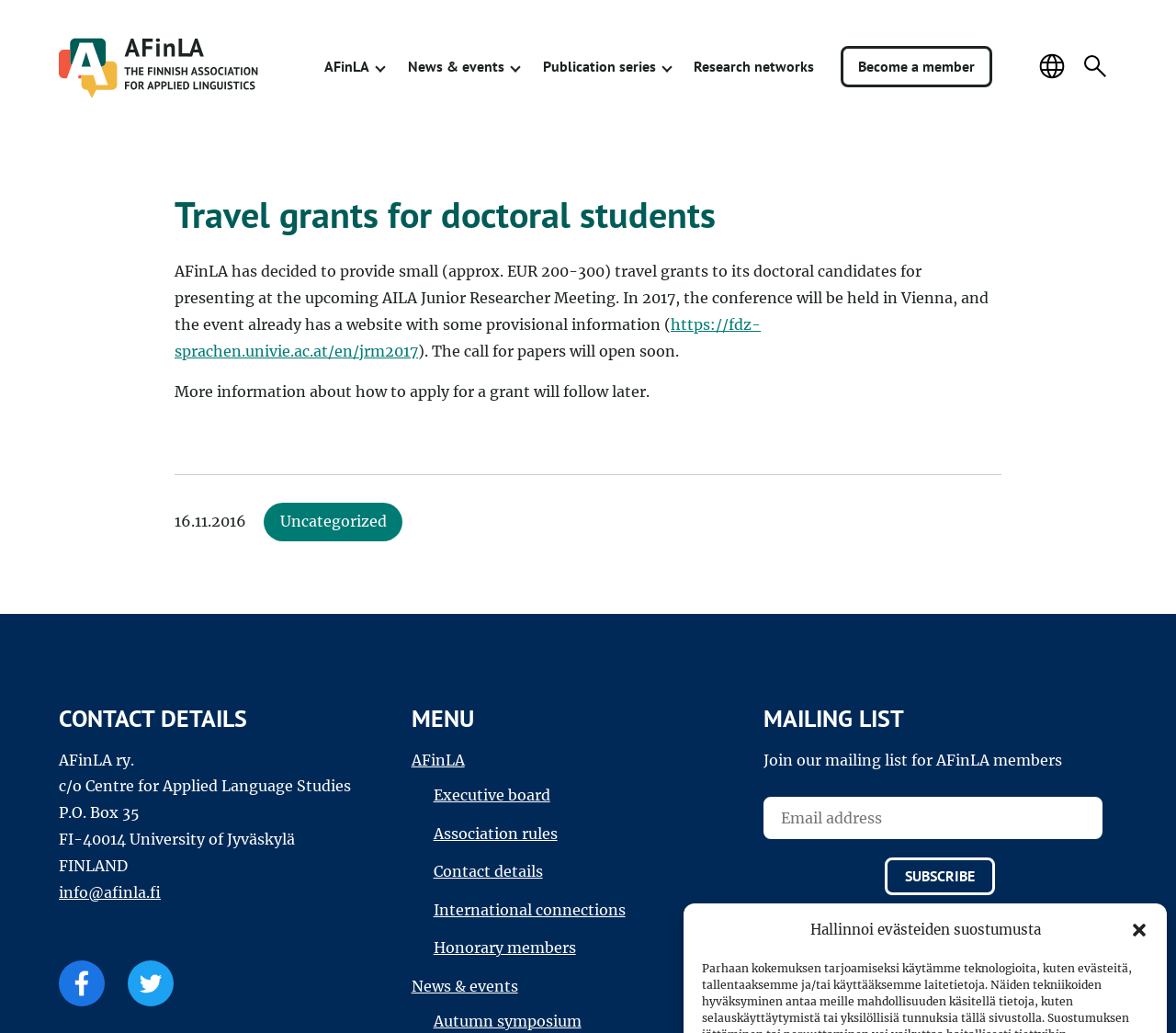Identify the bounding box coordinates of the clickable region required to complete the instruction: "Subscribe to the mailing list". The coordinates should be given as four float numbers within the range of 0 and 1, i.e., [left, top, right, bottom].

[0.752, 0.83, 0.846, 0.866]